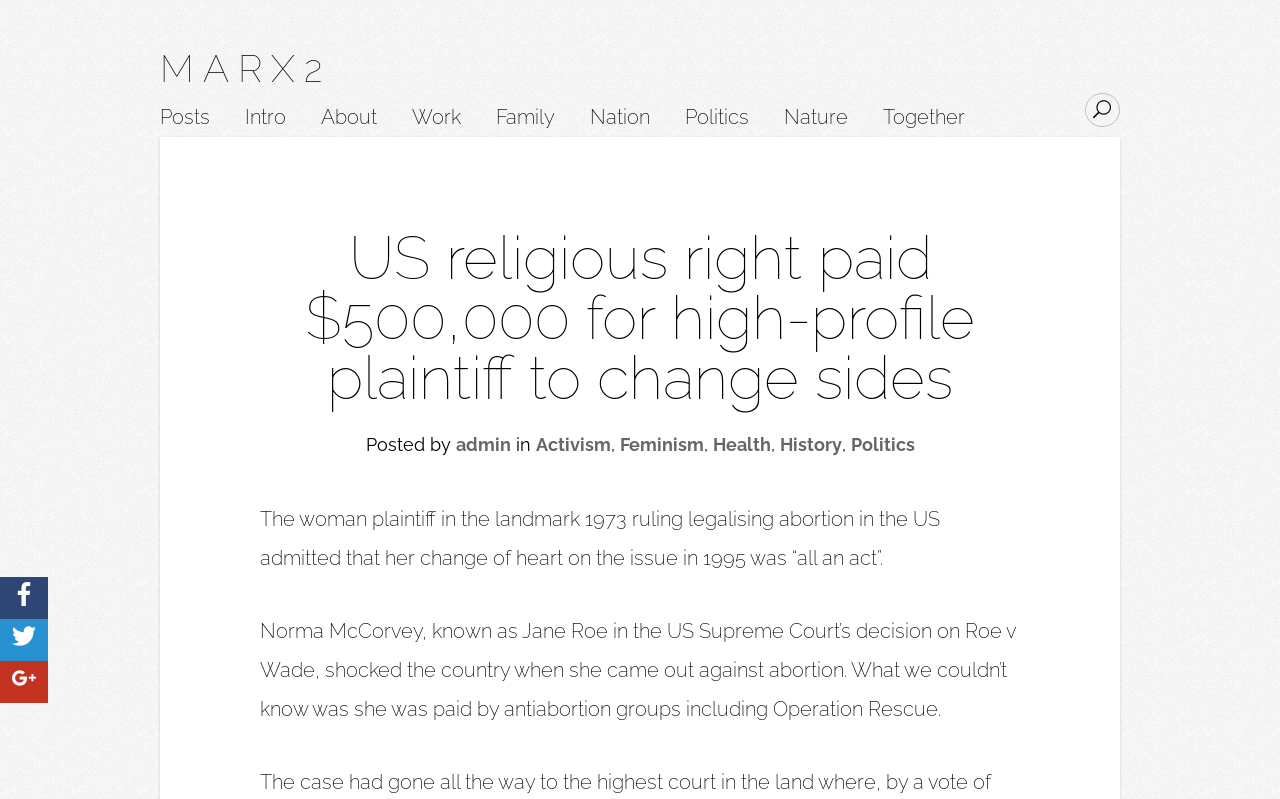From the element description Work, predict the bounding box coordinates of the UI element. The coordinates must be specified in the format (top-left x, top-left y, bottom-right x, bottom-right y) and should be within the 0 to 1 range.

[0.322, 0.134, 0.36, 0.171]